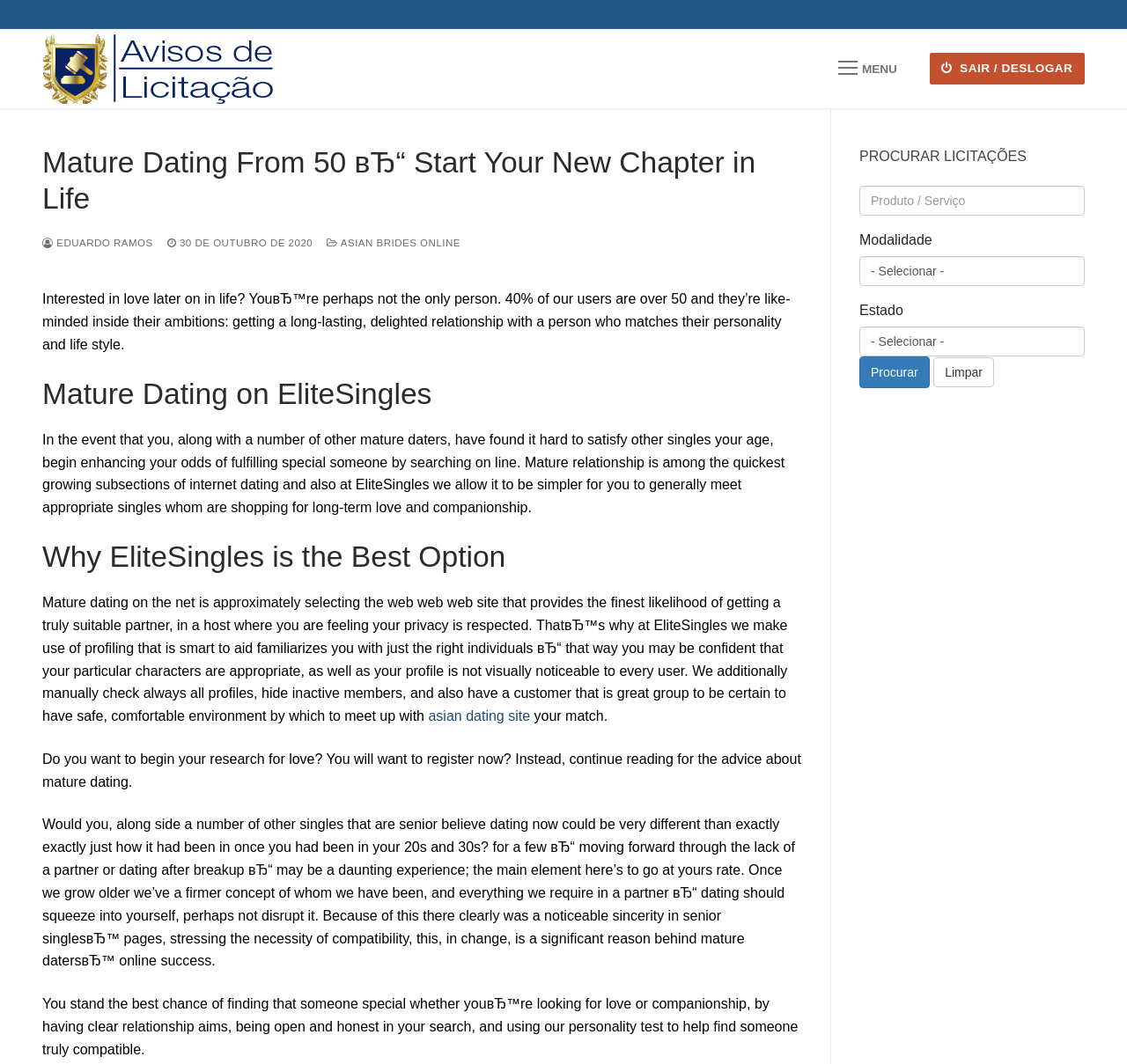Please respond in a single word or phrase: 
What is the benefit of using EliteSingles?

Smart profiling